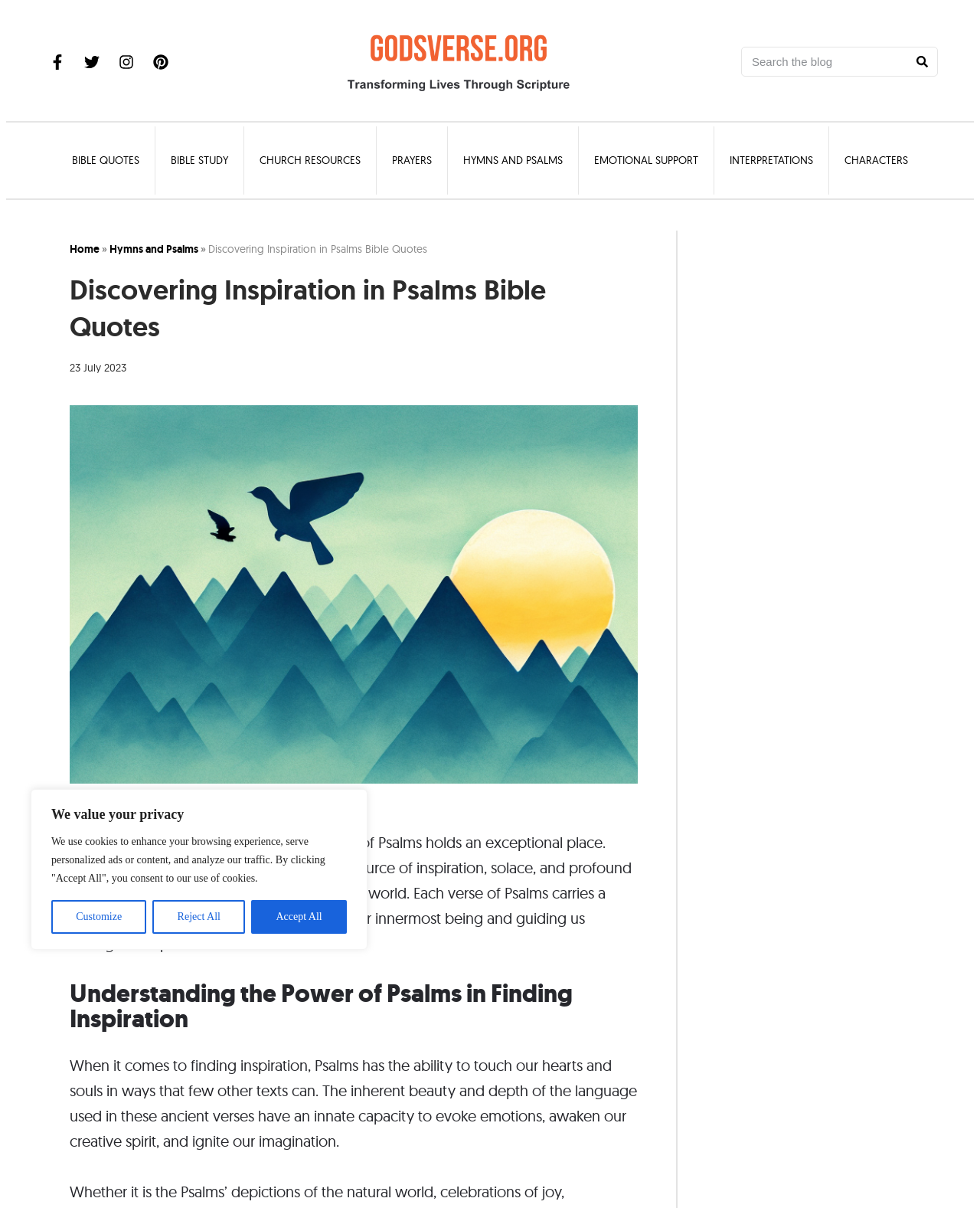Find the bounding box coordinates of the clickable area required to complete the following action: "Visit Facebook page".

[0.043, 0.038, 0.074, 0.064]